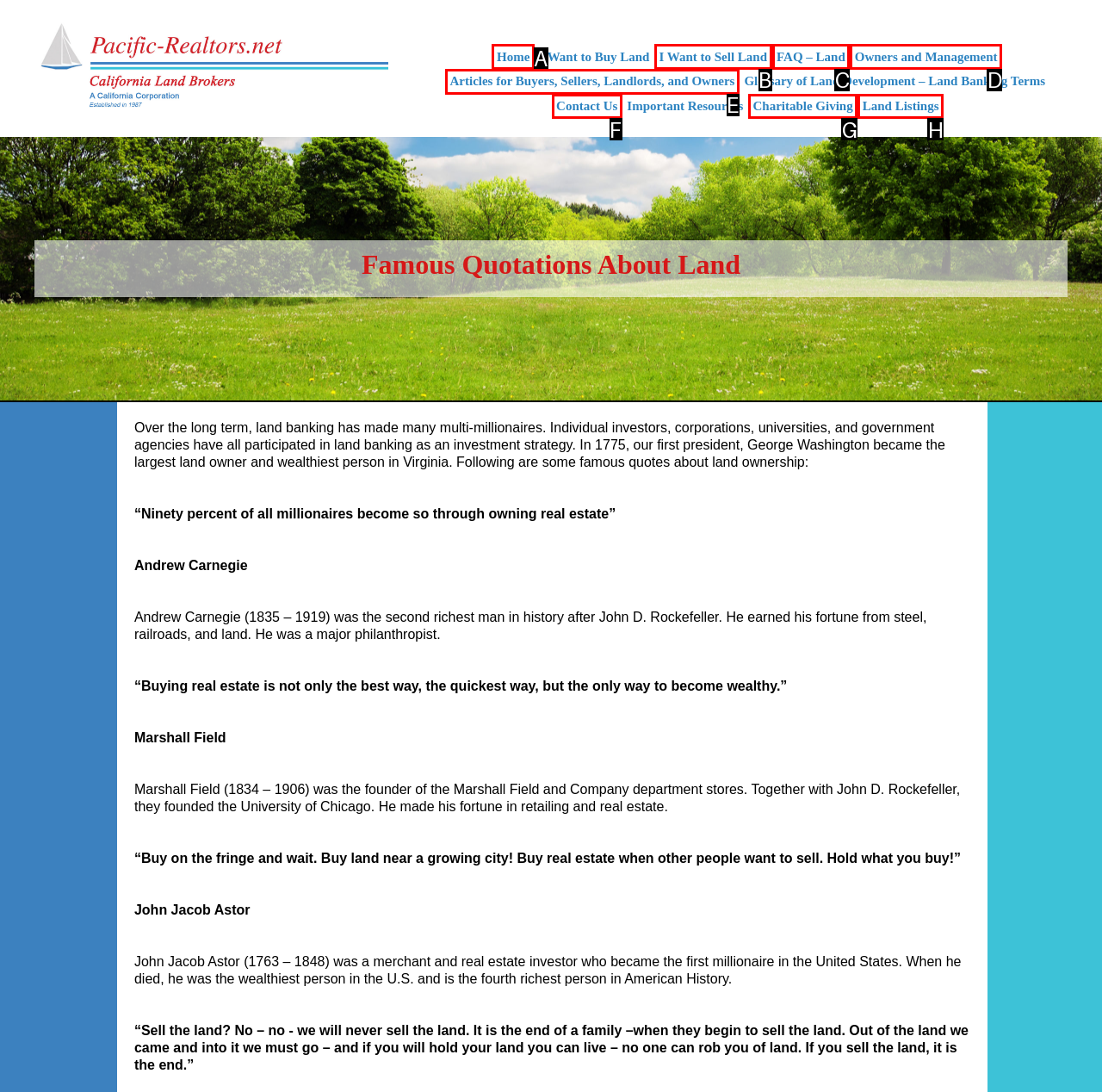Using the description: Home, find the HTML element that matches it. Answer with the letter of the chosen option.

A